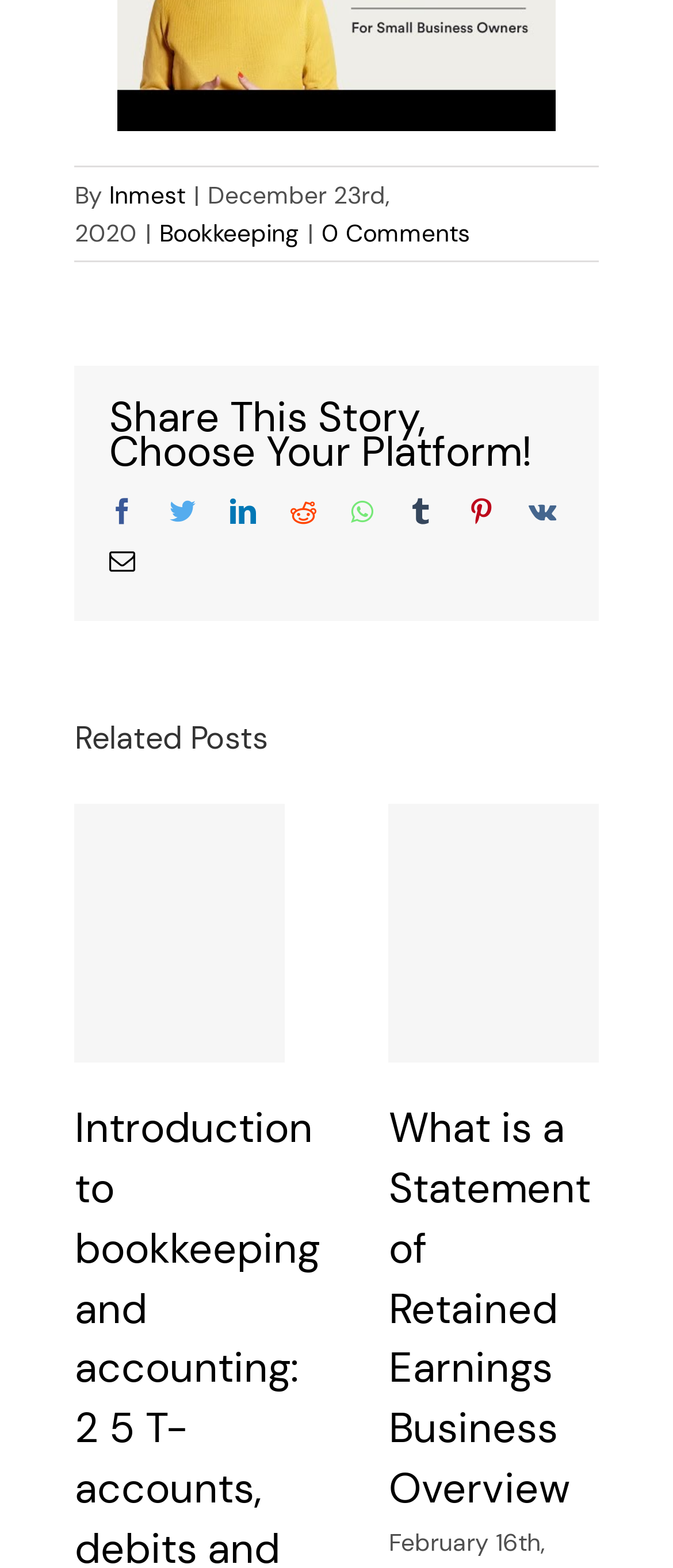Identify the bounding box coordinates of the specific part of the webpage to click to complete this instruction: "Comment on this post".

[0.477, 0.139, 0.698, 0.158]